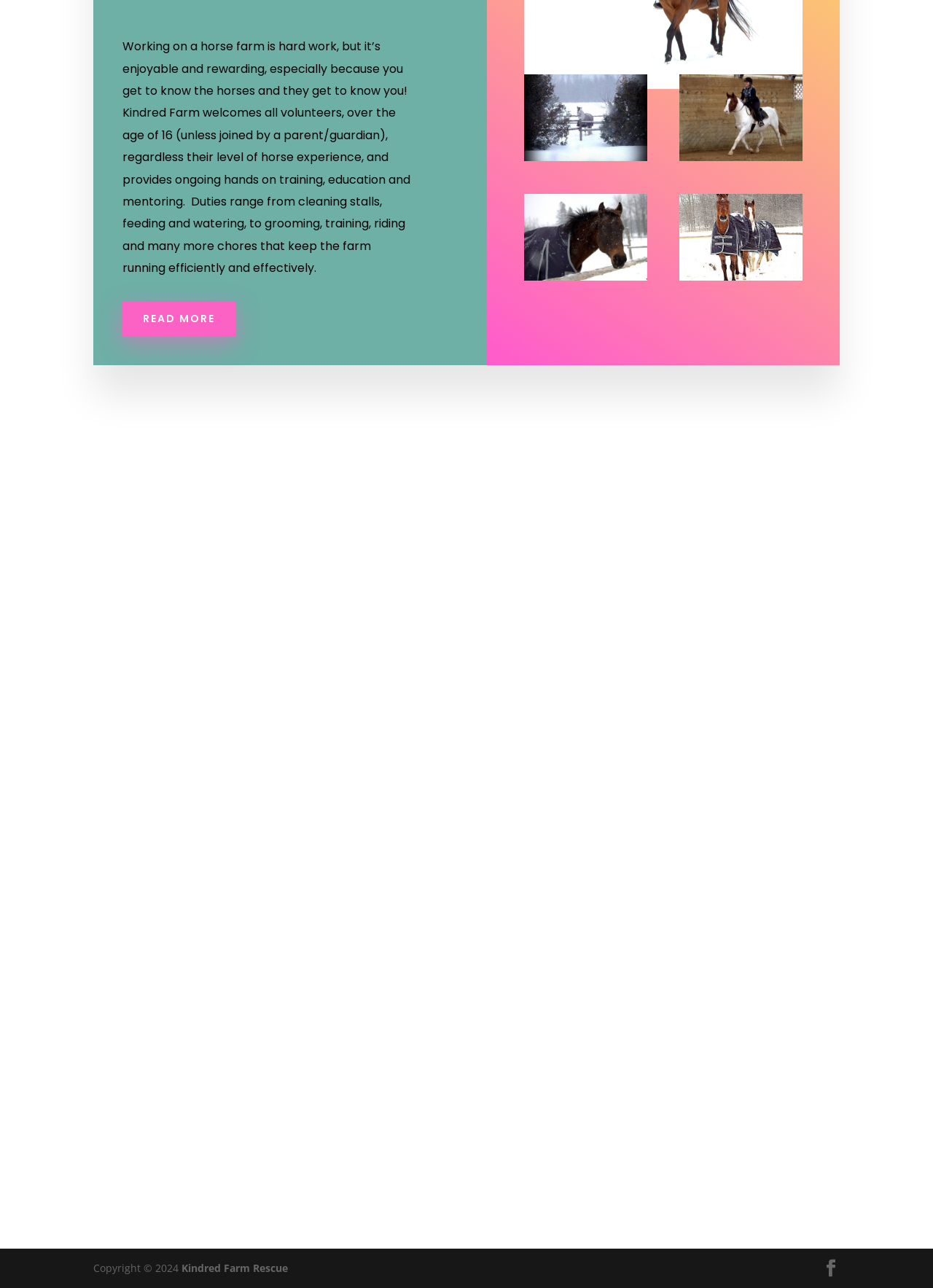Calculate the bounding box coordinates of the UI element given the description: "Contact Us Now".

[0.424, 0.907, 0.576, 0.935]